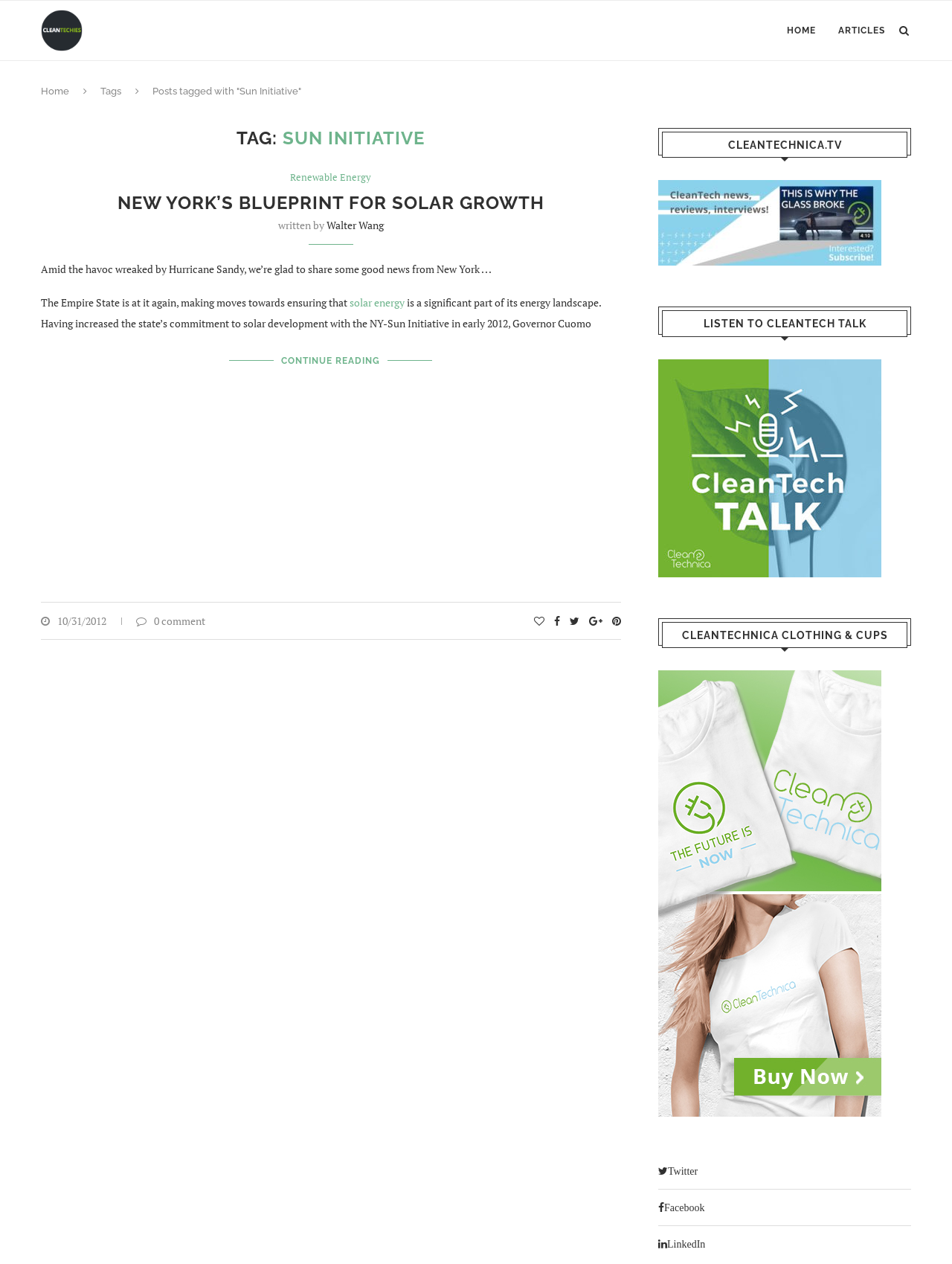What is the topic of the article?
Provide a detailed answer to the question using information from the image.

The article's heading is 'NEW YORK’S BLUEPRINT FOR SOLAR GROWTH', and the text mentions 'solar energy' and 'solar development', which suggests that the topic of the article is related to solar energy.